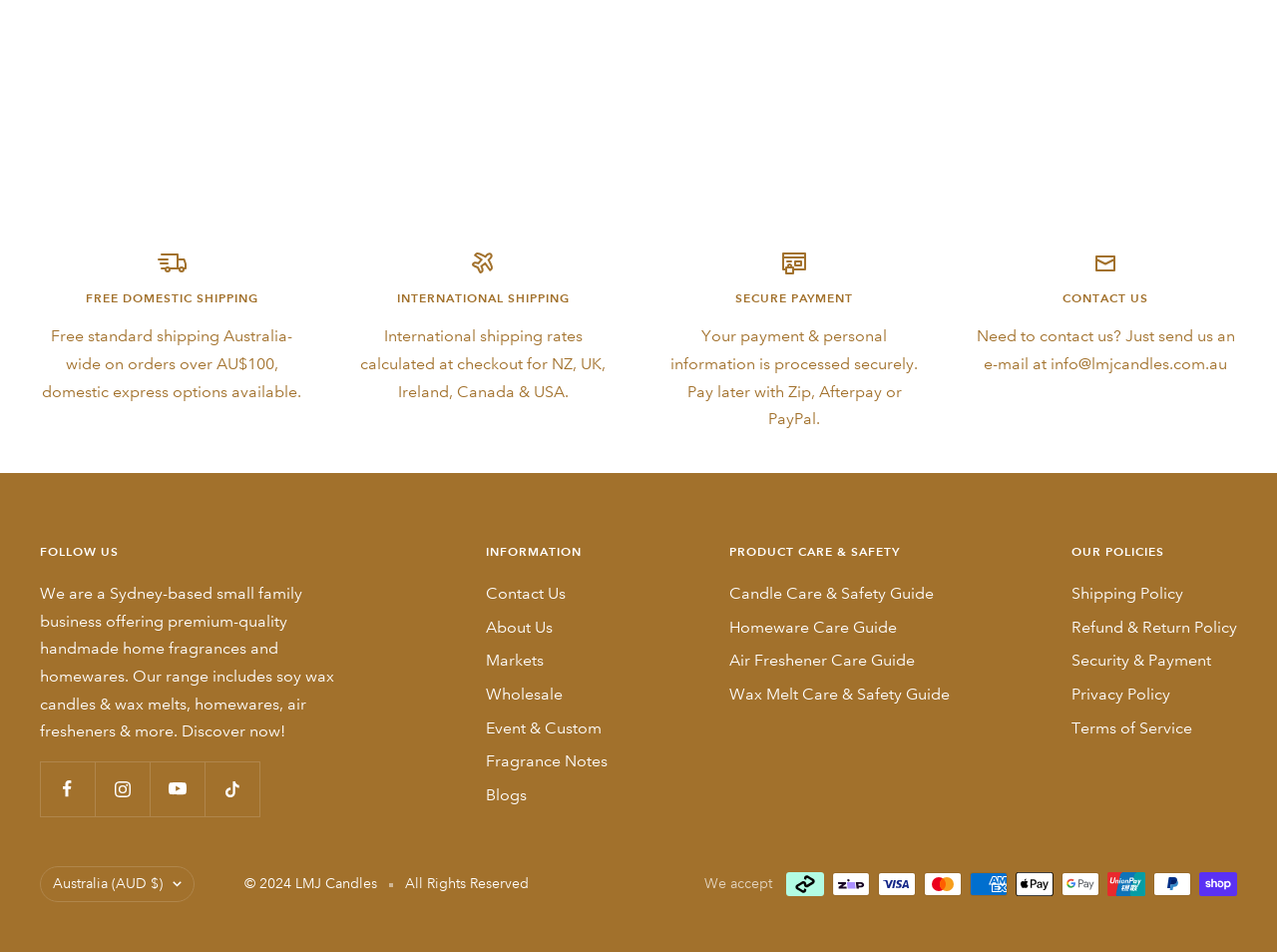Bounding box coordinates must be specified in the format (top-left x, top-left y, bottom-right x, bottom-right y). All values should be floating point numbers between 0 and 1. What are the bounding box coordinates of the UI element described as: Security & Payment

[0.839, 0.68, 0.948, 0.709]